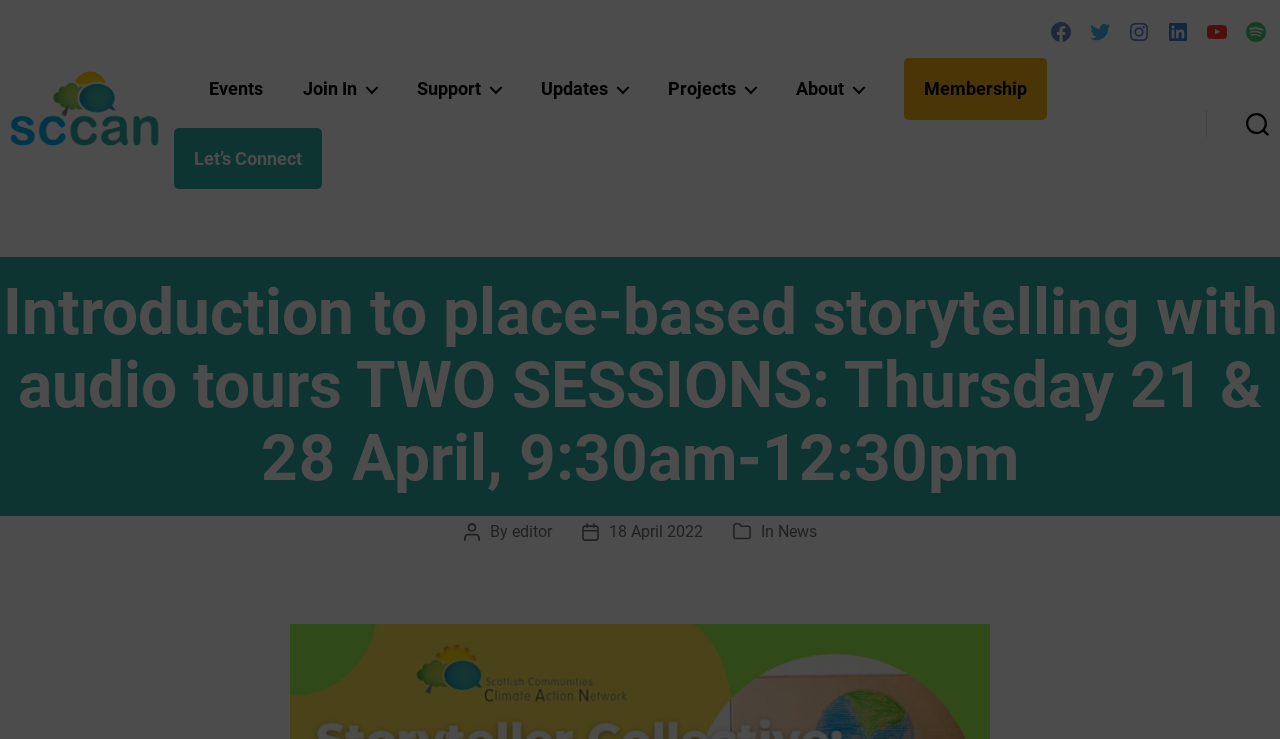Provide a one-word or short-phrase response to the question:
How many navigation links are there in the horizontal navigation bar?

9